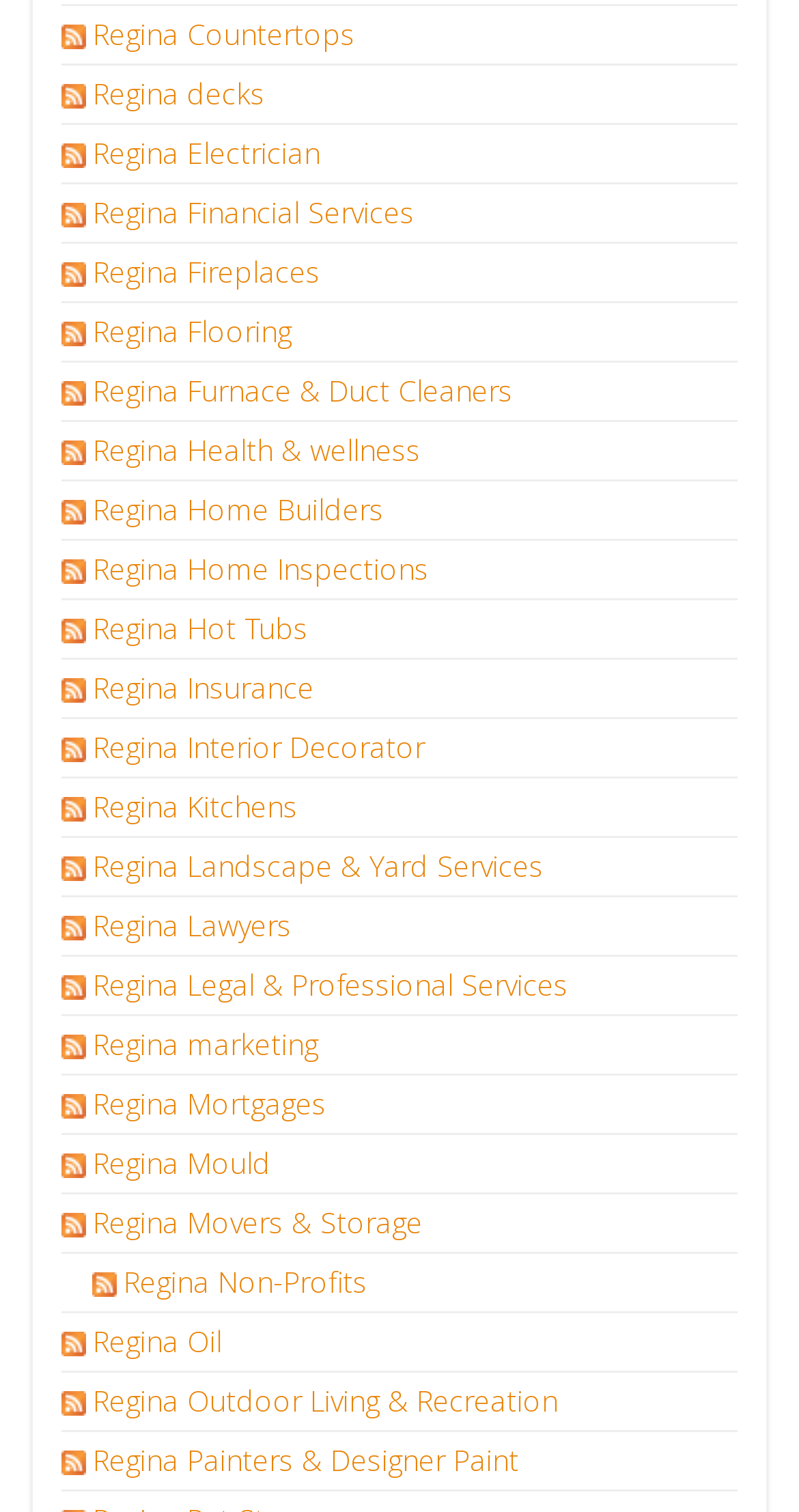Predict the bounding box coordinates of the area that should be clicked to accomplish the following instruction: "Get RSS feed for Regina Electrician". The bounding box coordinates should consist of four float numbers between 0 and 1, i.e., [left, top, right, bottom].

[0.078, 0.087, 0.116, 0.113]